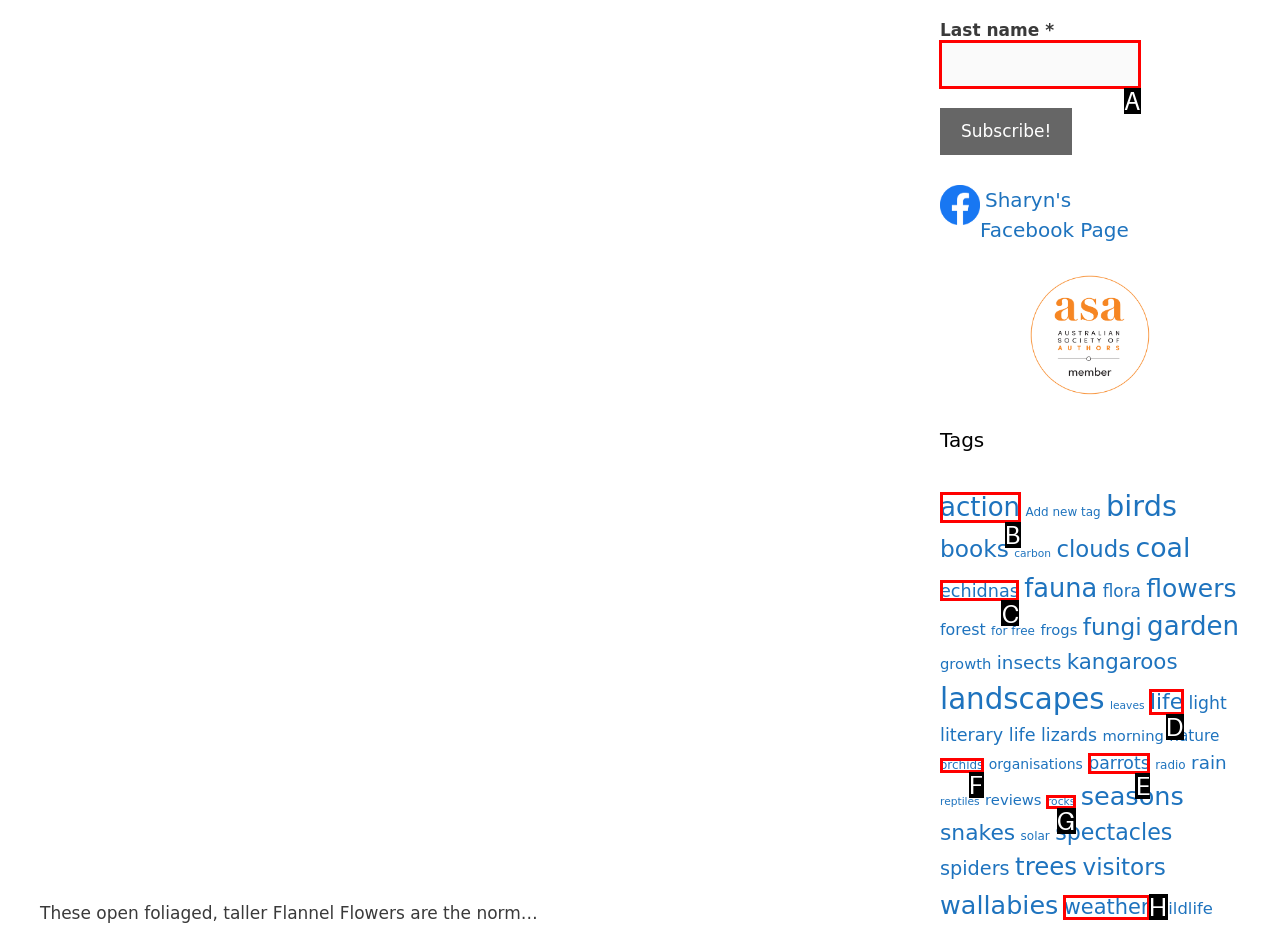Identify the HTML element you need to click to achieve the task: Enter last name. Respond with the corresponding letter of the option.

A